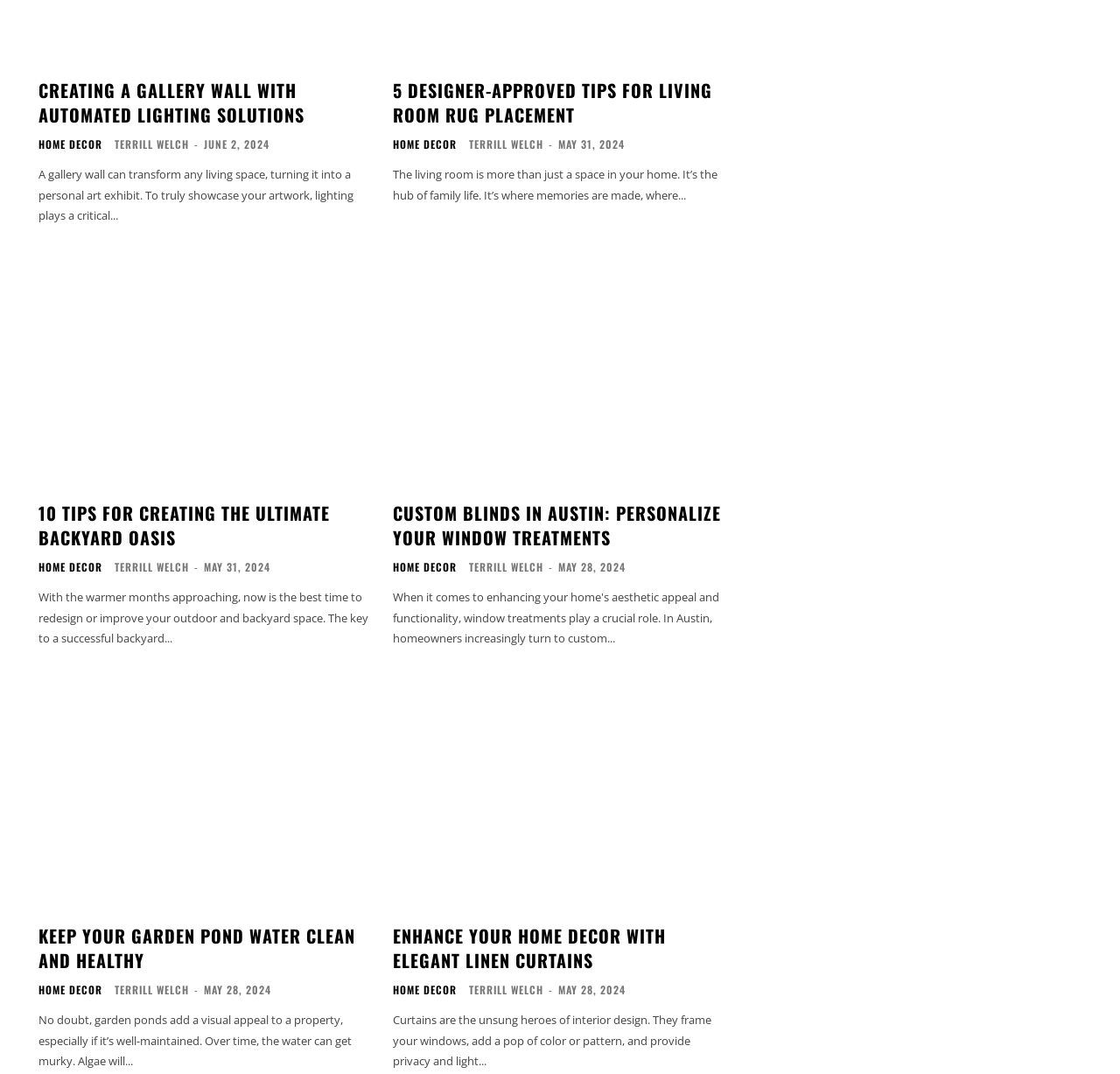Provide the bounding box coordinates of the area you need to click to execute the following instruction: "Learn about 'KEEP YOUR GARDEN POND WATER CLEAN AND HEALTHY'".

[0.034, 0.859, 0.317, 0.907]